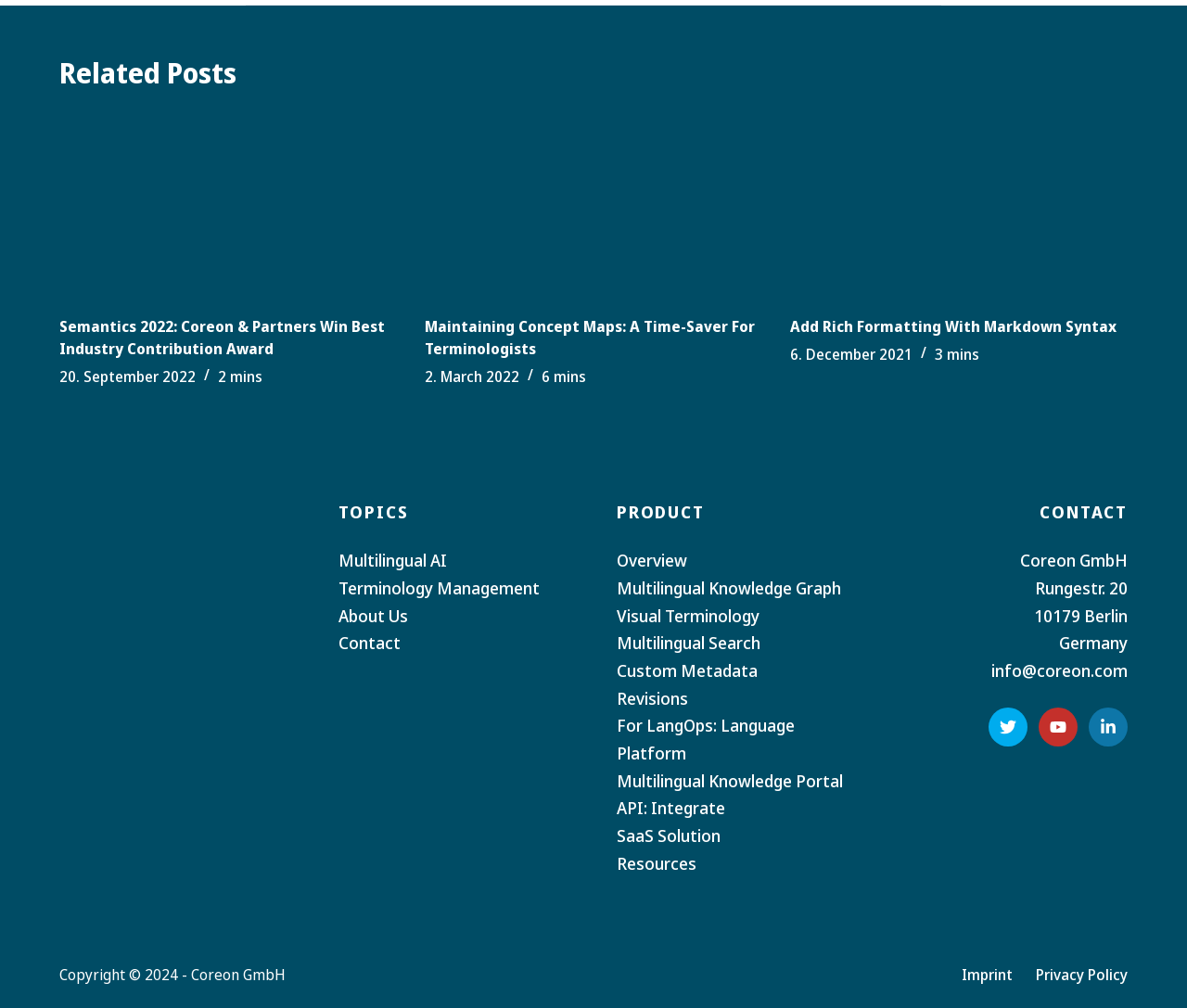What is the name of the company?
Look at the screenshot and provide an in-depth answer.

The company name is mentioned in the 'CONTACT' section as 'Coreon GmbH' and also as an image link with the text 'Coreon'.